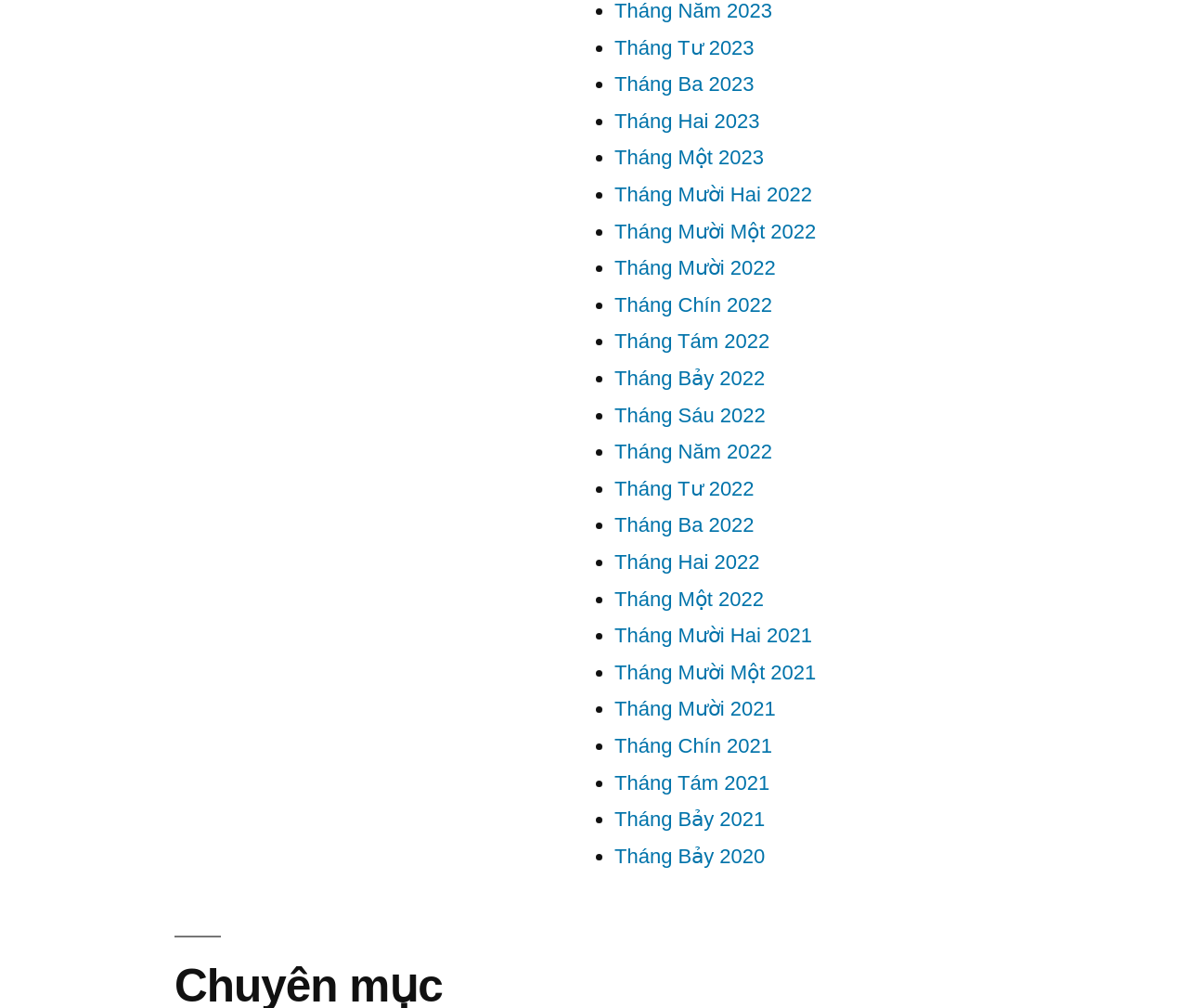Utilize the details in the image to thoroughly answer the following question: What is the purpose of the list markers?

I observed that the list markers (•) are used to separate the links on the webpage, making it easier to distinguish between each month.